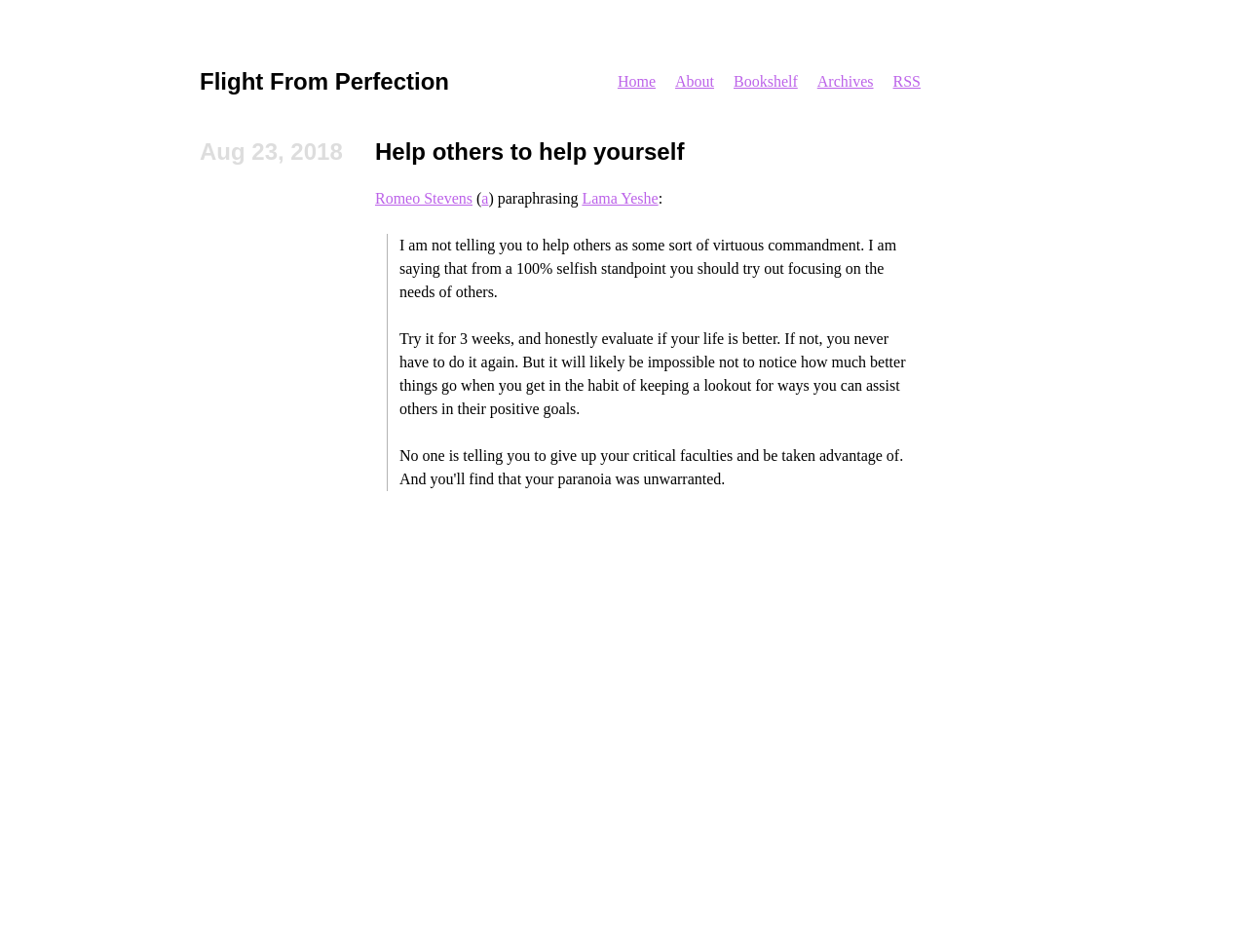Who is the author of the quote in the blockquote?
Can you give a detailed and elaborate answer to the question?

I found a blockquote element with a bounding box coordinate of [0.31, 0.246, 0.727, 0.516] and inside it, I found a link element with a bounding box coordinate of [0.301, 0.2, 0.379, 0.217] and its OCR text is 'Romeo Stevens', which suggests that Romeo Stevens is the author of the quote.